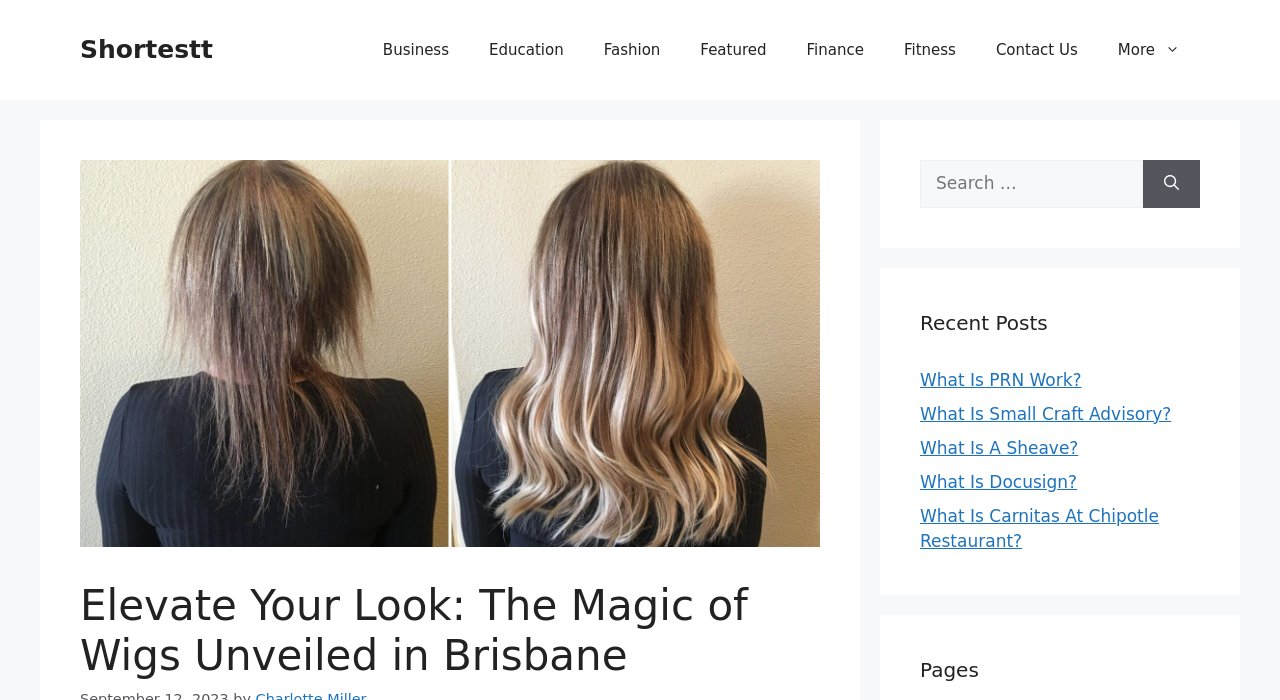Identify and provide the text of the main header on the webpage.

Elevate Your Look: The Magic of Wigs Unveiled in Brisbane